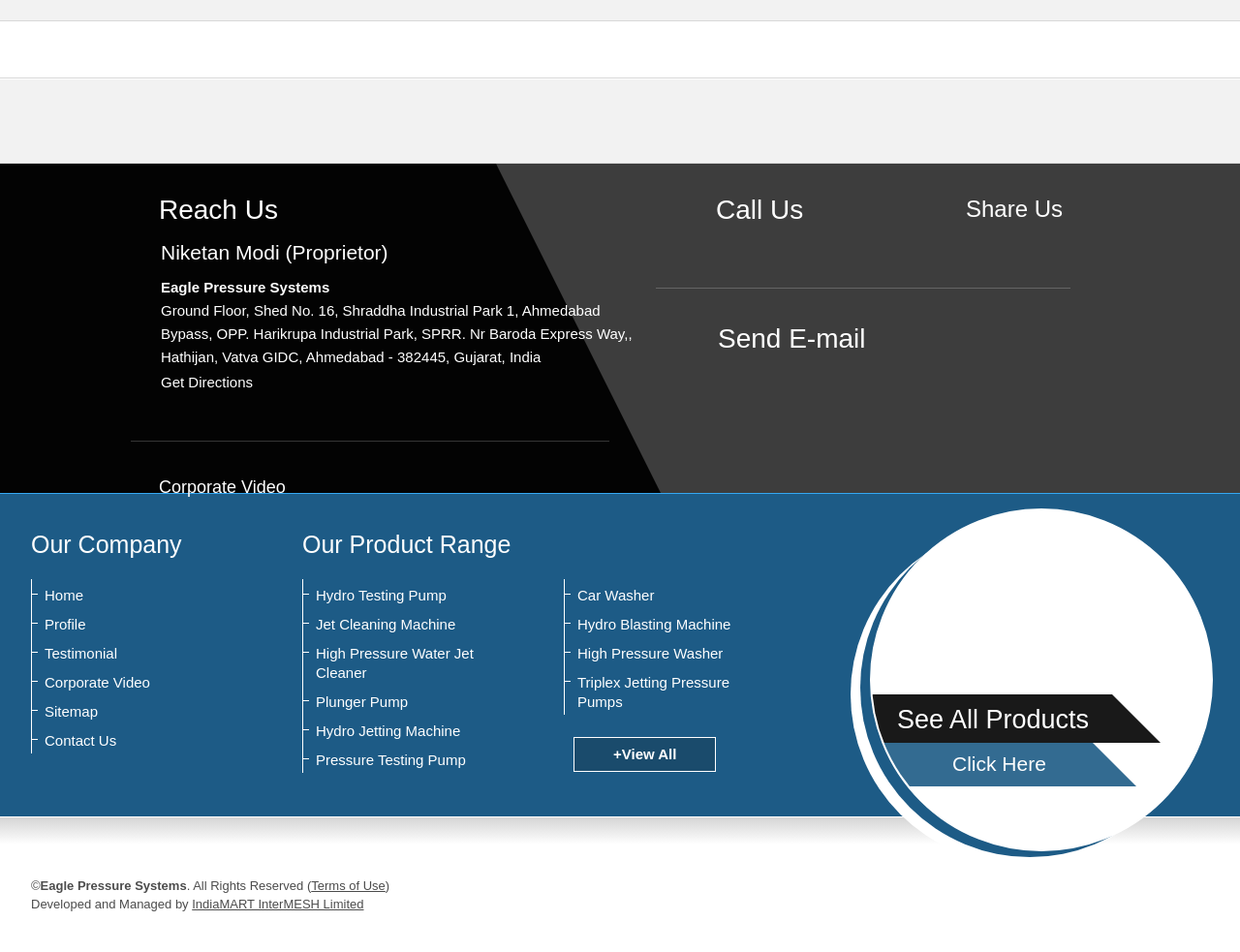Kindly determine the bounding box coordinates of the area that needs to be clicked to fulfill this instruction: "Get directions to the office".

[0.13, 0.393, 0.204, 0.41]